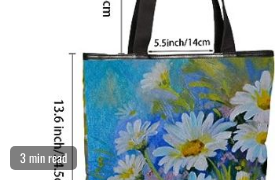Detail every aspect of the image in your description.

This image features a beautifully designed insulated lunch bag adorned with vibrant floral artwork, particularly showcasing white daisies against a blue background. The dimensions of the bag are specified, highlighting its practicality: it measures 13.6 inches (or 34.5 cm) in length and 5.5 inches (or 14 cm) in width, making it an ideal choice for carrying meals while keeping them fresh. A caption indicating "3 min read" suggests that readers can expect informative content related to this product, possibly guiding them on choosing suitable lunch bags or features that enhance meal transportation for children.